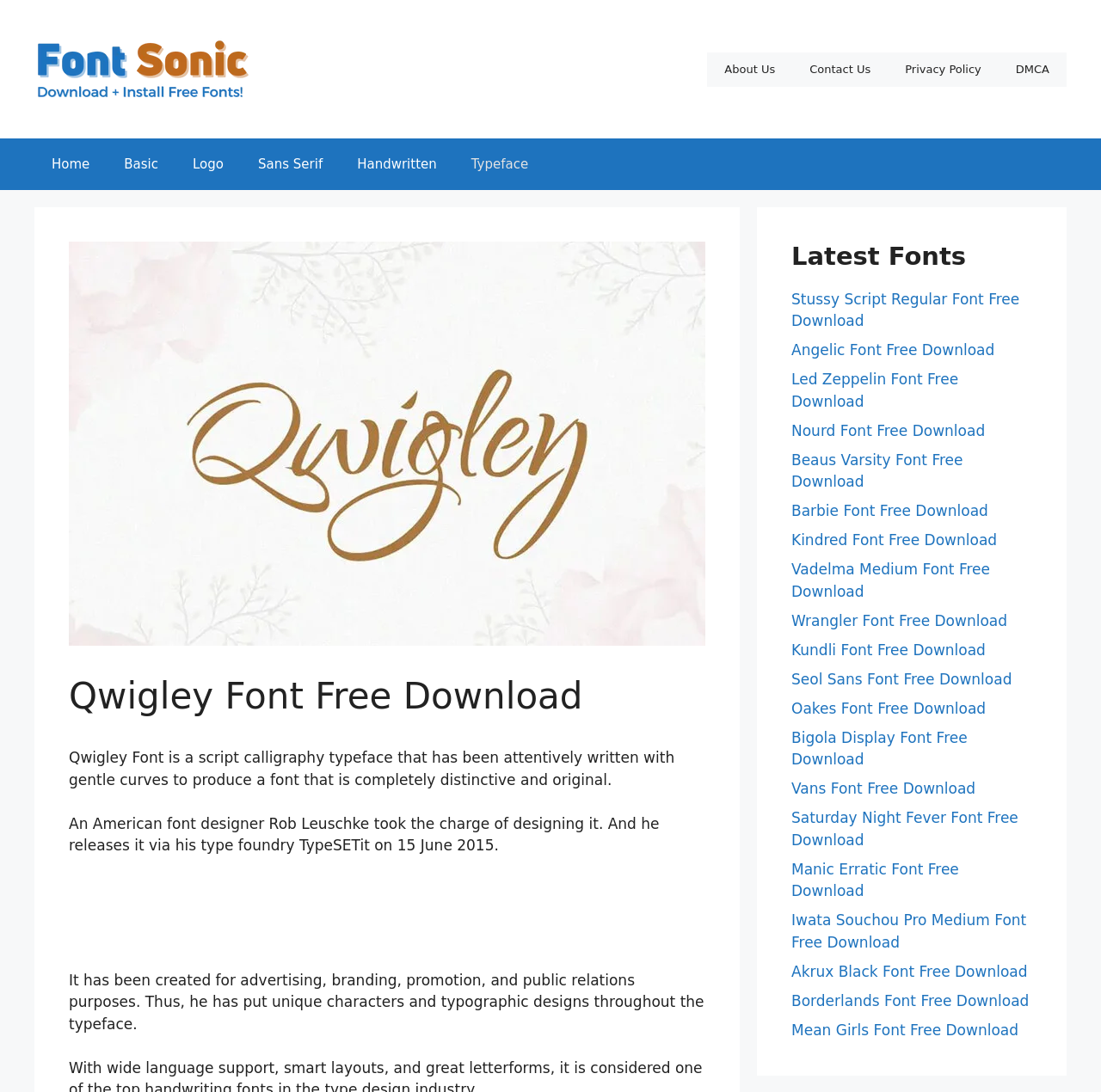Please extract the primary headline from the webpage.

Qwigley Font Free Download